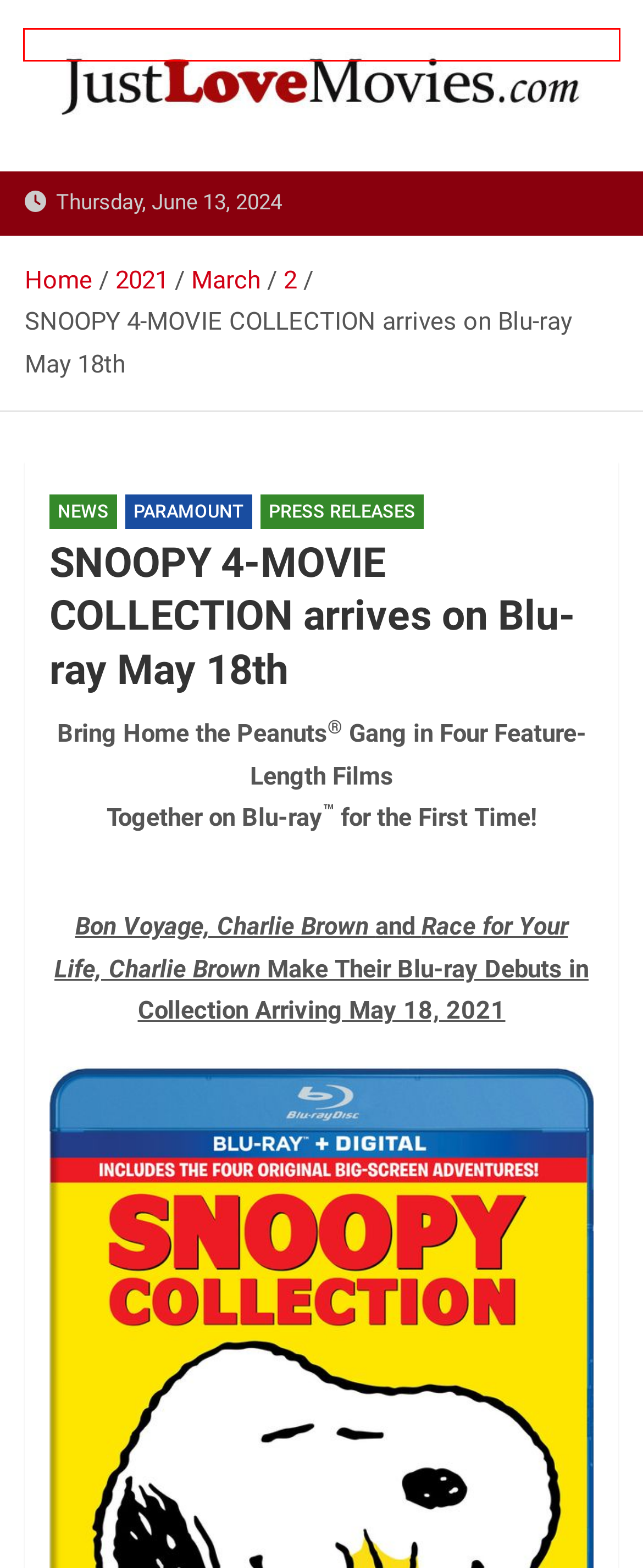Look at the screenshot of a webpage, where a red bounding box highlights an element. Select the best description that matches the new webpage after clicking the highlighted element. Here are the candidates:
A. “Kung Fu Panda 4” 4K UHD Review – Just Love Movies
B. Just Love Movies
C. News – Just Love Movies
D. March 2021 – Just Love Movies
E. March 2, 2021 – Just Love Movies
F. About JLM – Just Love Movies
G. Paramount – Just Love Movies
H. 2021 – Just Love Movies

B